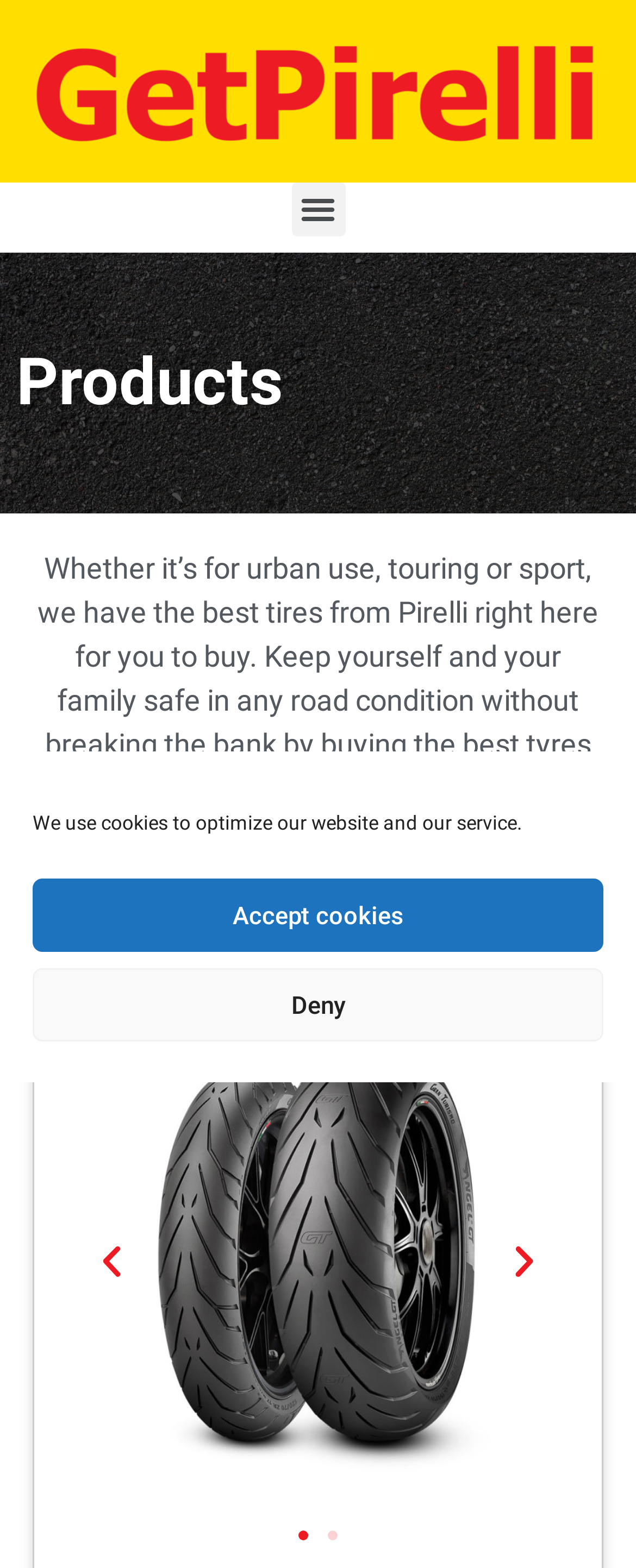Provide a one-word or brief phrase answer to the question:
What is the purpose of the 'GetPirelli.com' link?

To buy Pirelli tires